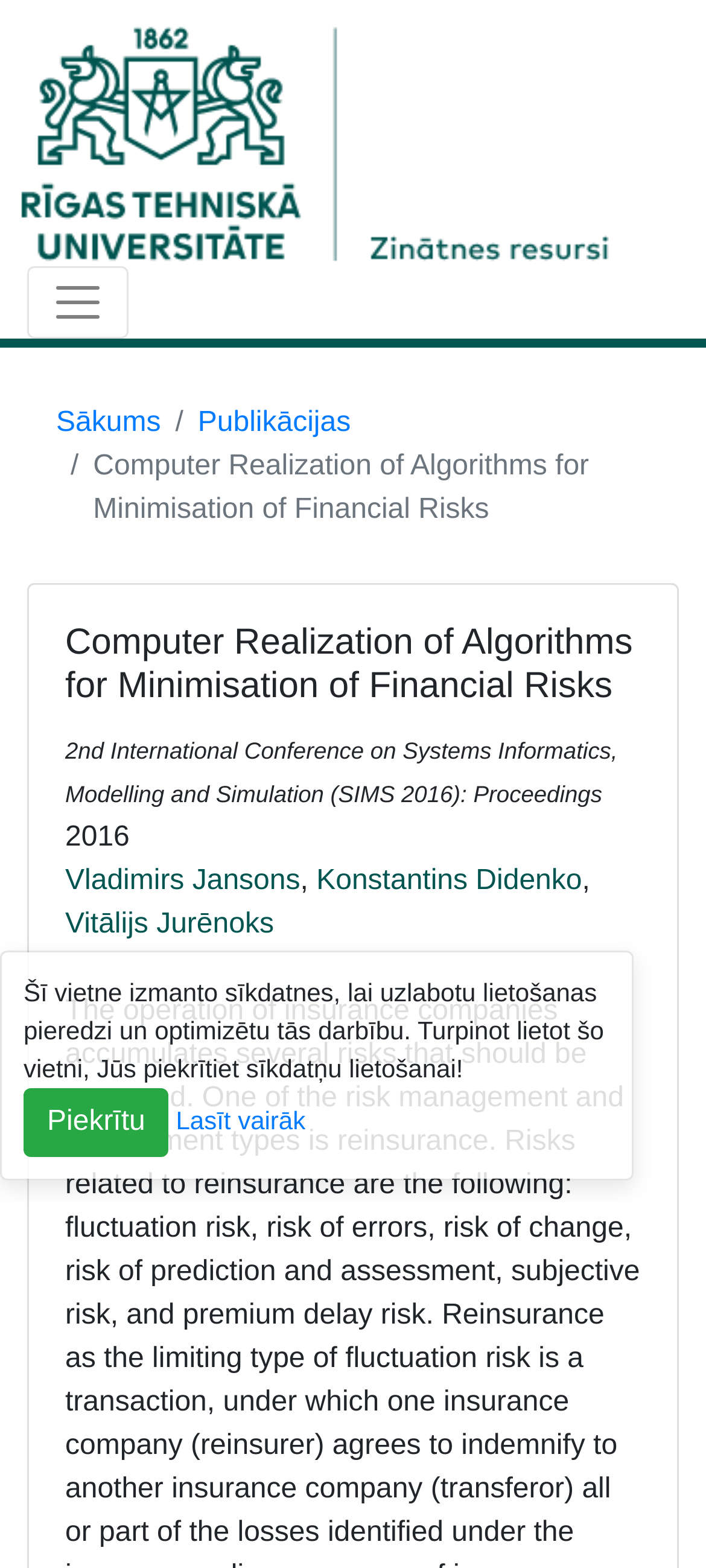Provide a comprehensive description of the webpage.

The webpage appears to be a publication page, specifically showcasing the details of a research paper titled "Computer Realization of Algorithms for Minimisation of Financial Risks". 

At the top-left corner, there is a logo image. Next to it, a toggle navigation button is located. Below these elements, a breadcrumb navigation menu is displayed, containing links to "Sākums" and "Publikācijas". 

The title of the research paper, "Computer Realization of Algorithms for Minimisation of Financial Risks", is prominently displayed in a heading element, followed by a static text describing the publication as "2nd International Conference on Systems Informatics, Modelling and Simulation (SIMS 2016): Proceedings". 

The authors of the paper, Vladimirs Jansons, Konstantins Didenko, and Vitālijs Jurēnoks, are listed below, with their names presented as links. 

A notification message is displayed at the bottom of the page, informing users that the website uses cookies to improve the user experience and optimize its performance. The message includes a "Piekrītu" (Agree) button and a "Lasīt vairāk" (Read more) link.